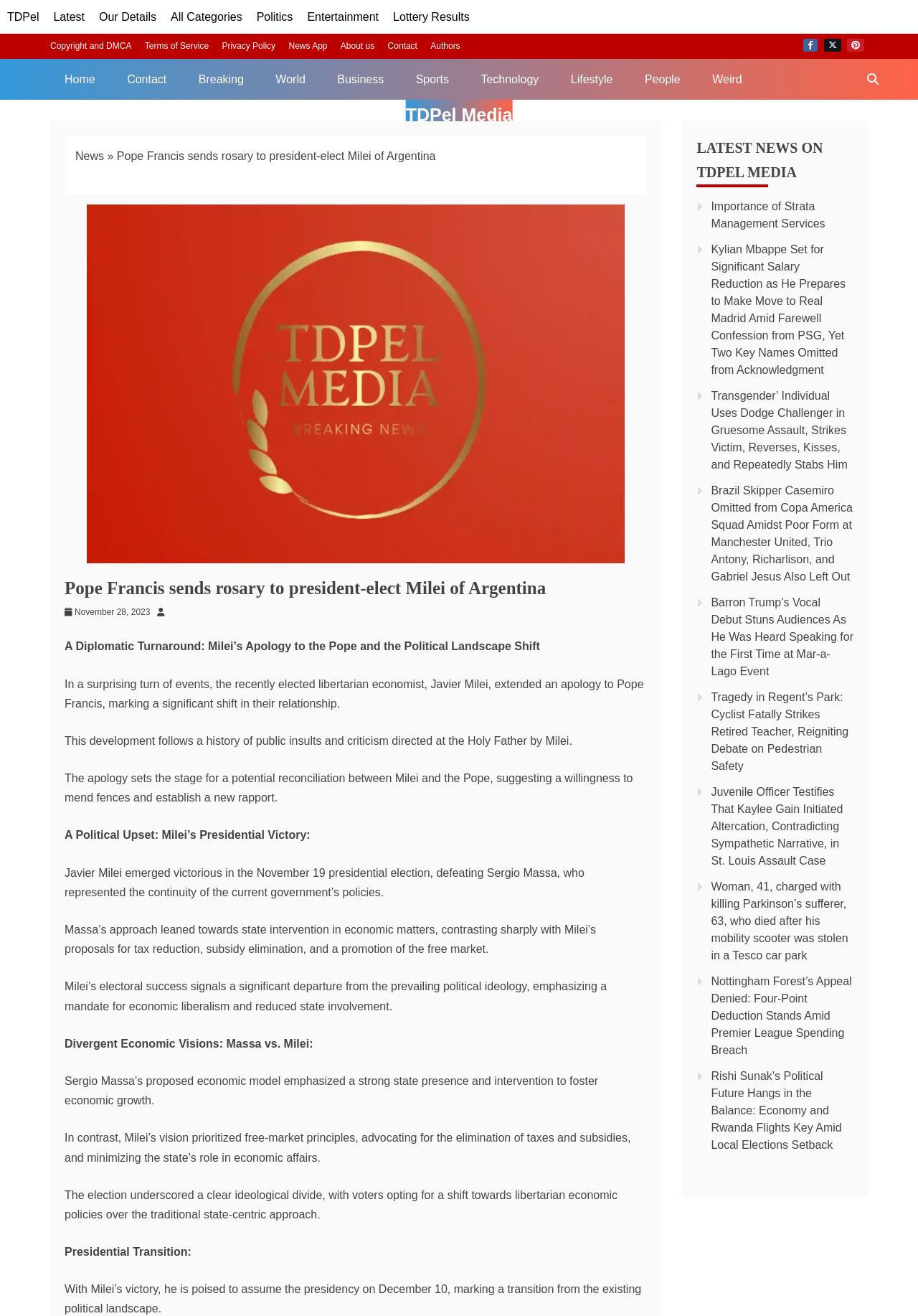Identify the bounding box coordinates for the UI element described as follows: Privacy Policy. Use the format (top-left x, top-left y, bottom-right x, bottom-right y) and ensure all values are floating point numbers between 0 and 1.

[0.242, 0.031, 0.3, 0.039]